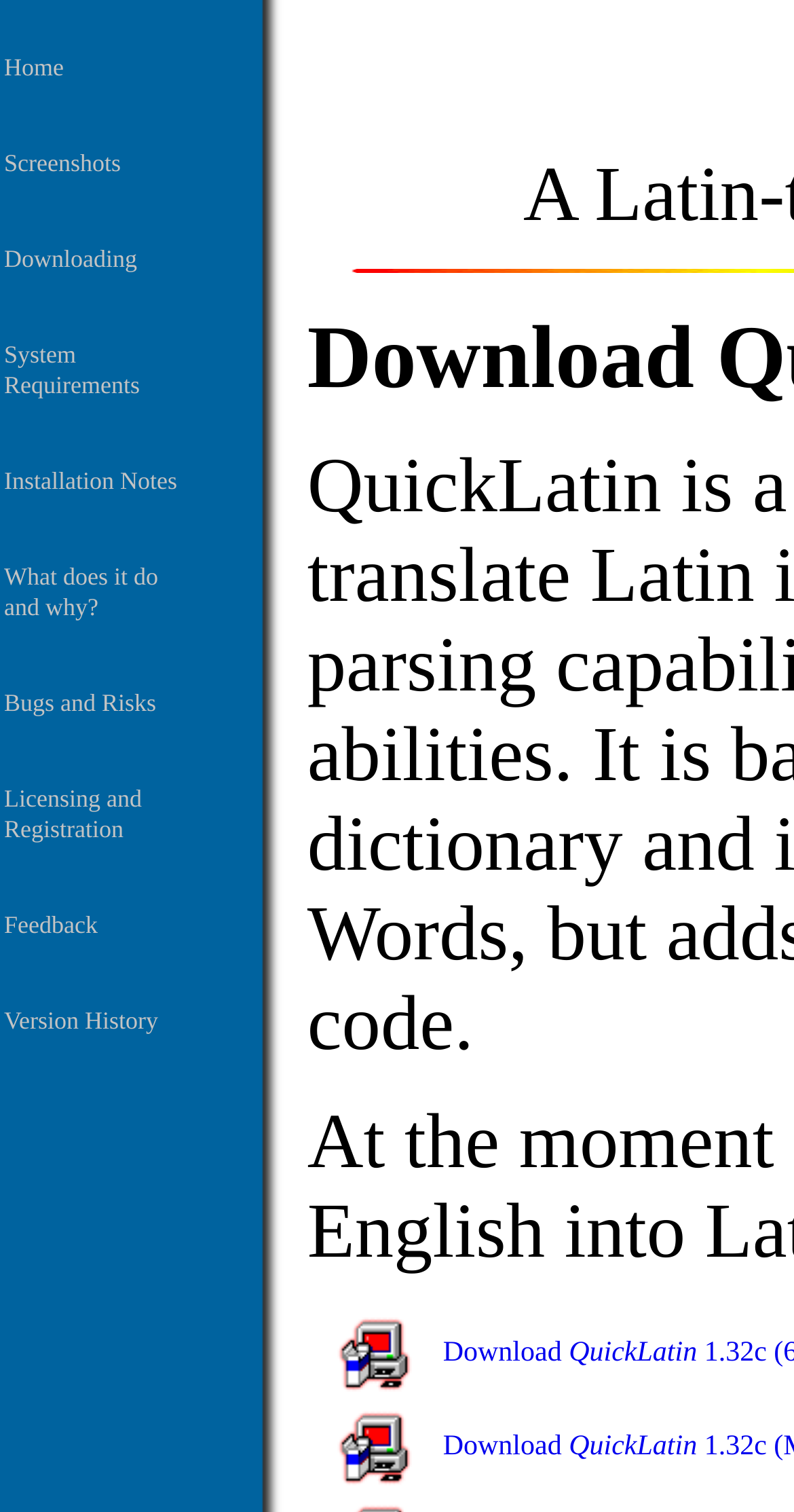How many links are there in the menu?
Look at the image and answer the question using a single word or phrase.

11